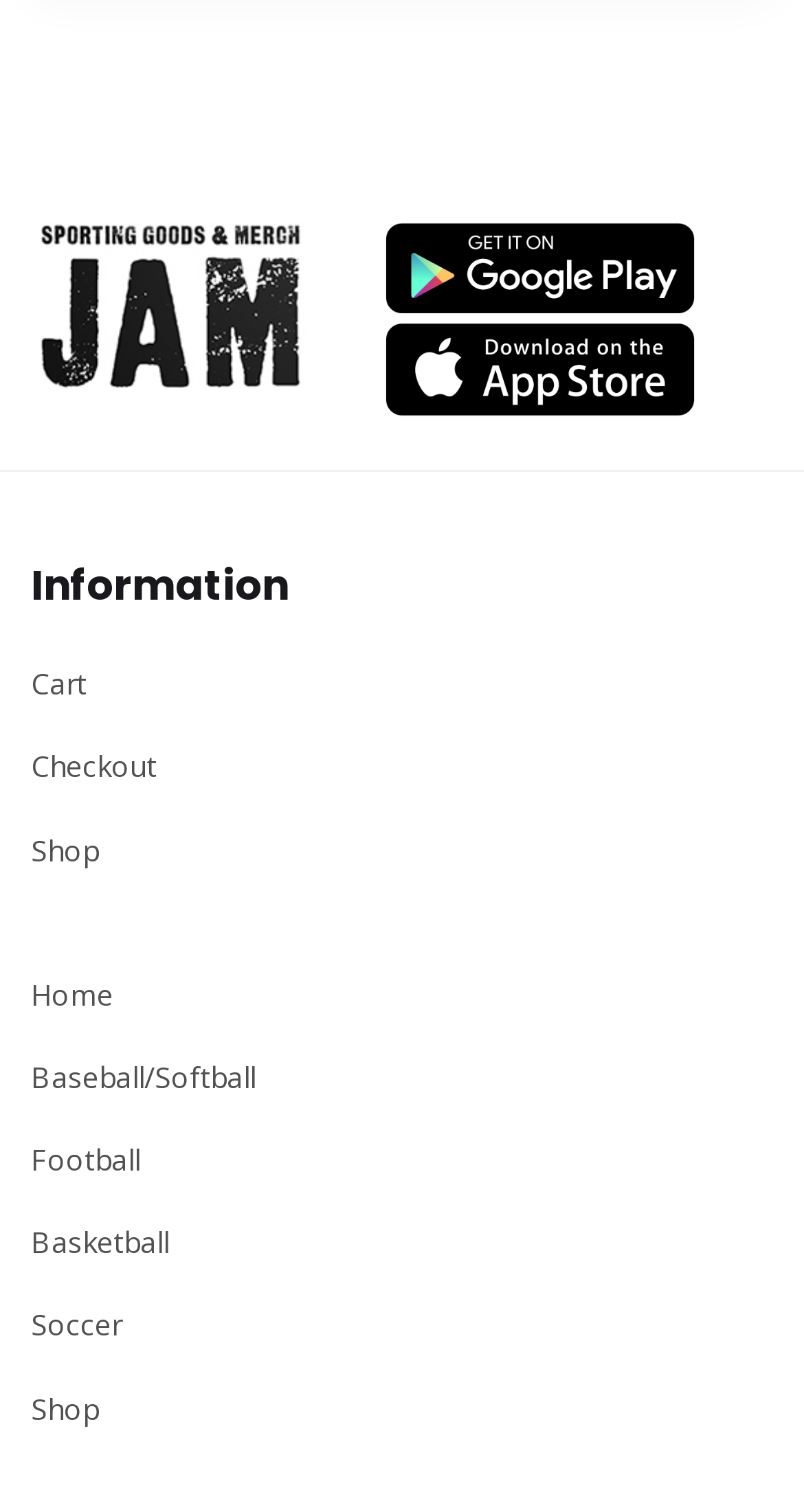Extract the bounding box coordinates for the HTML element that matches this description: "alt="Download our app on Android"". The coordinates should be four float numbers between 0 and 1, i.e., [left, top, right, bottom].

[0.479, 0.147, 0.864, 0.208]